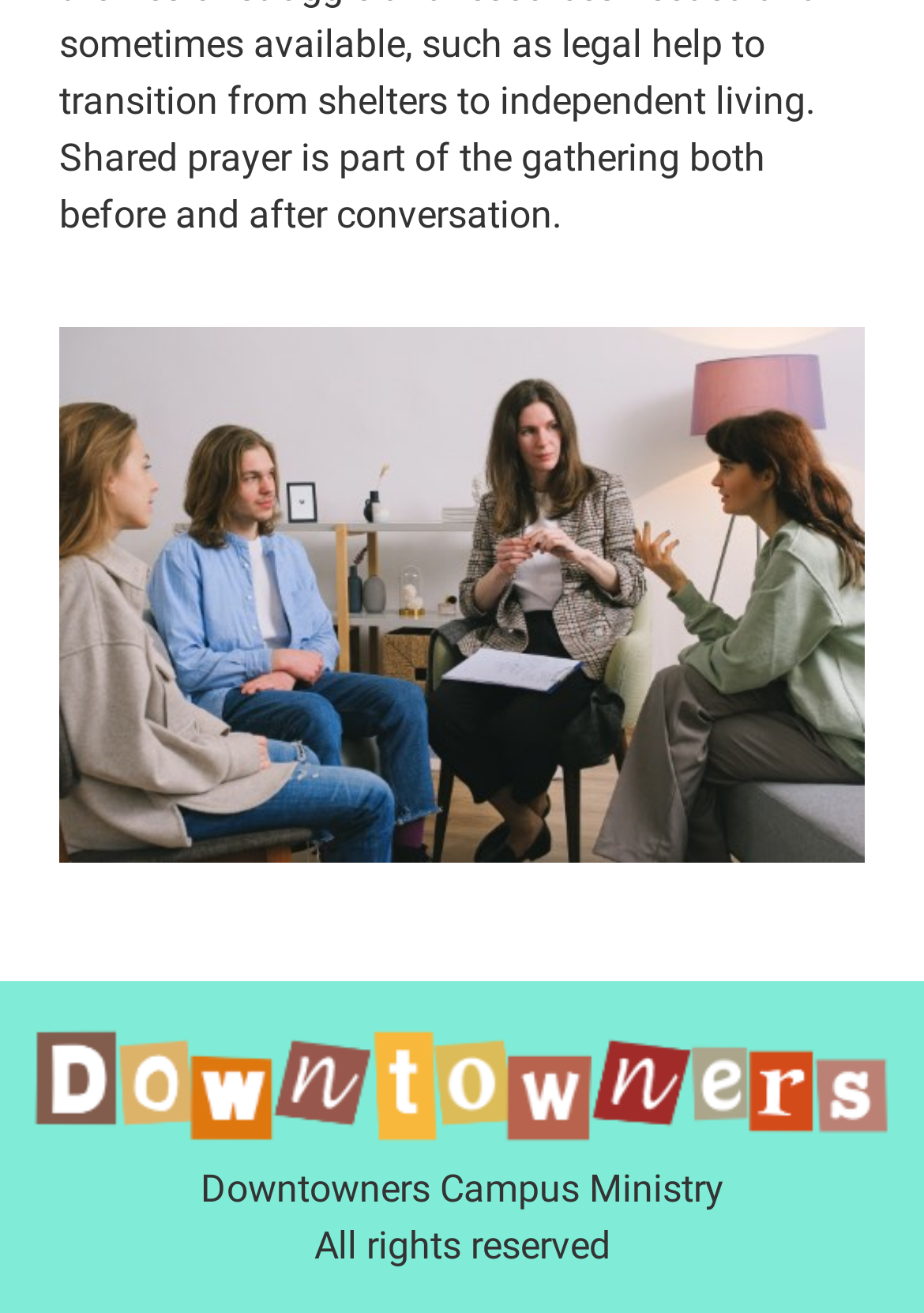Refer to the element description alt="Downtowners" and identify the corresponding bounding box in the screenshot. Format the coordinates as (top-left x, top-left y, bottom-right x, bottom-right y) with values in the range of 0 to 1.

[0.026, 0.777, 0.974, 0.885]